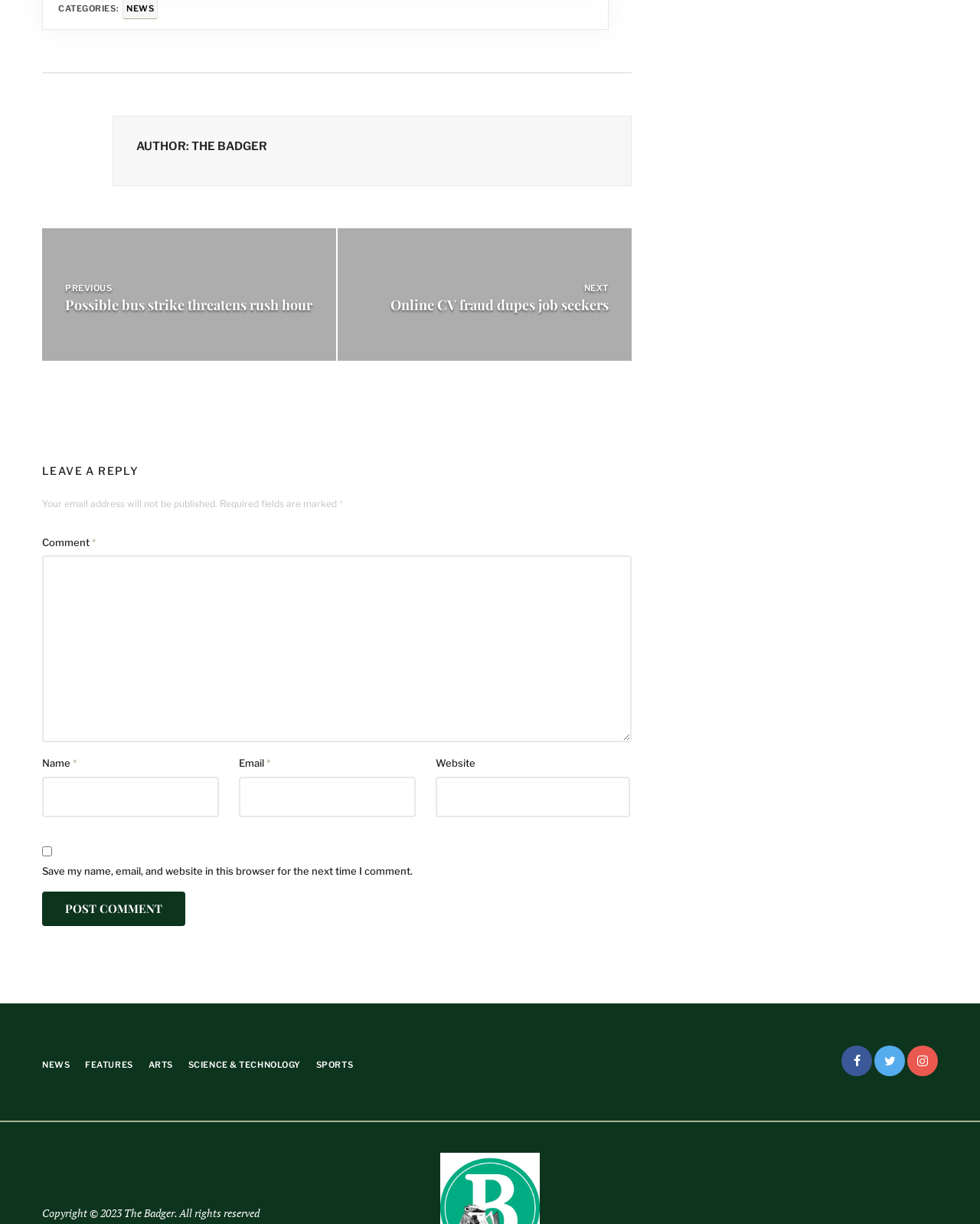What is the required information to leave a reply?
We need a detailed and meticulous answer to the question.

To leave a reply, the required information includes the name, email, and comment, which are indicated by the asterisk symbol (*) next to the corresponding text fields.